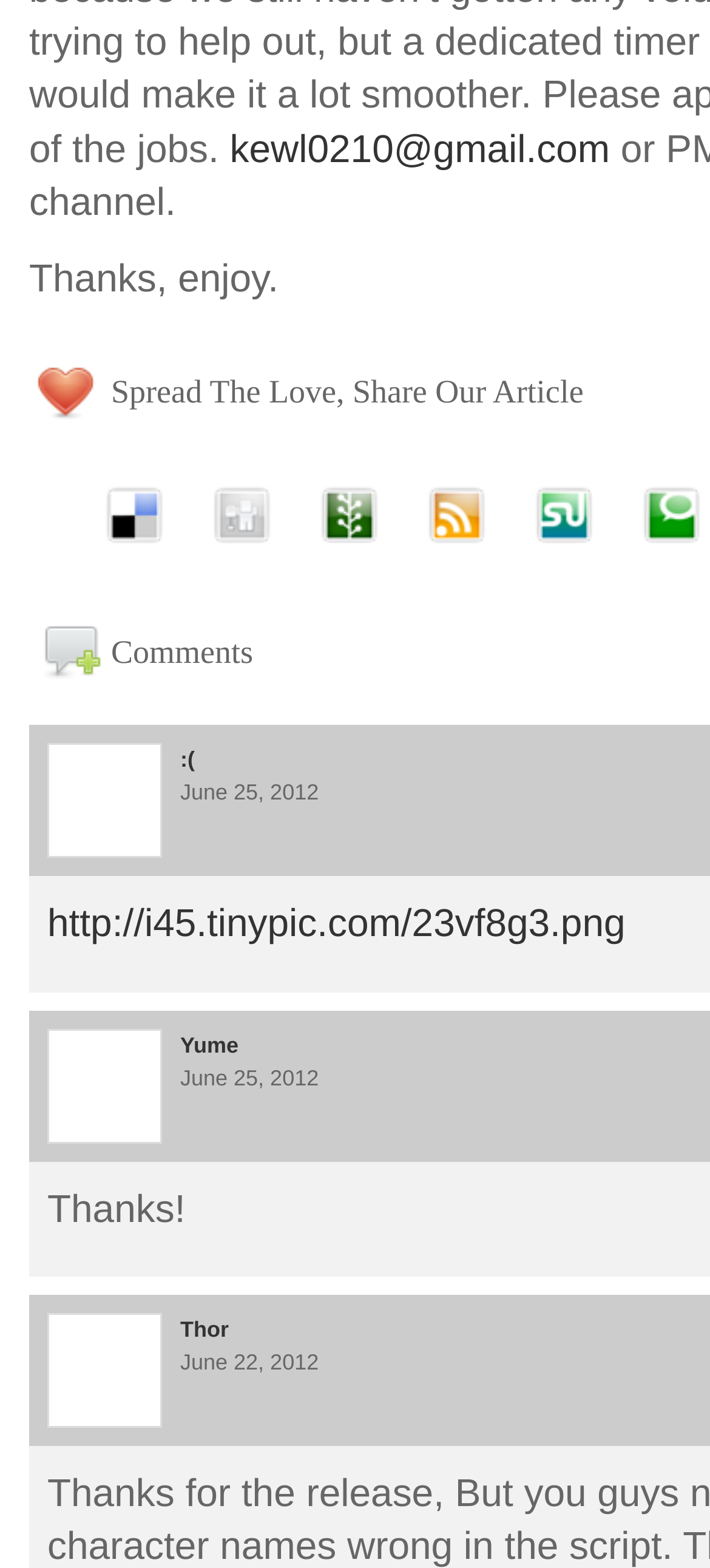What is the date of the latest post?
Please describe in detail the information shown in the image to answer the question.

I looked for the most recent date mentioned on the webpage, which is June 25, 2012, and it appears twice, indicating that there are two posts on this date.